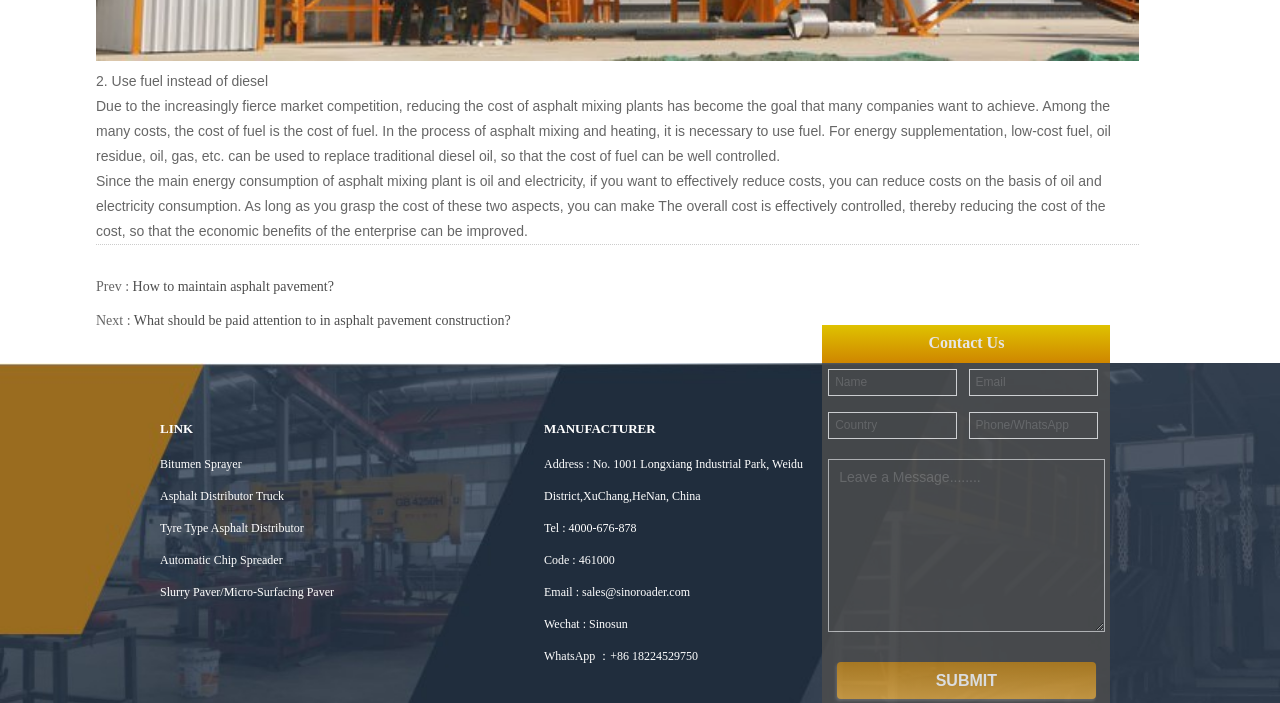Please mark the bounding box coordinates of the area that should be clicked to carry out the instruction: "Click the SUBMIT button".

[0.654, 0.942, 0.856, 0.994]